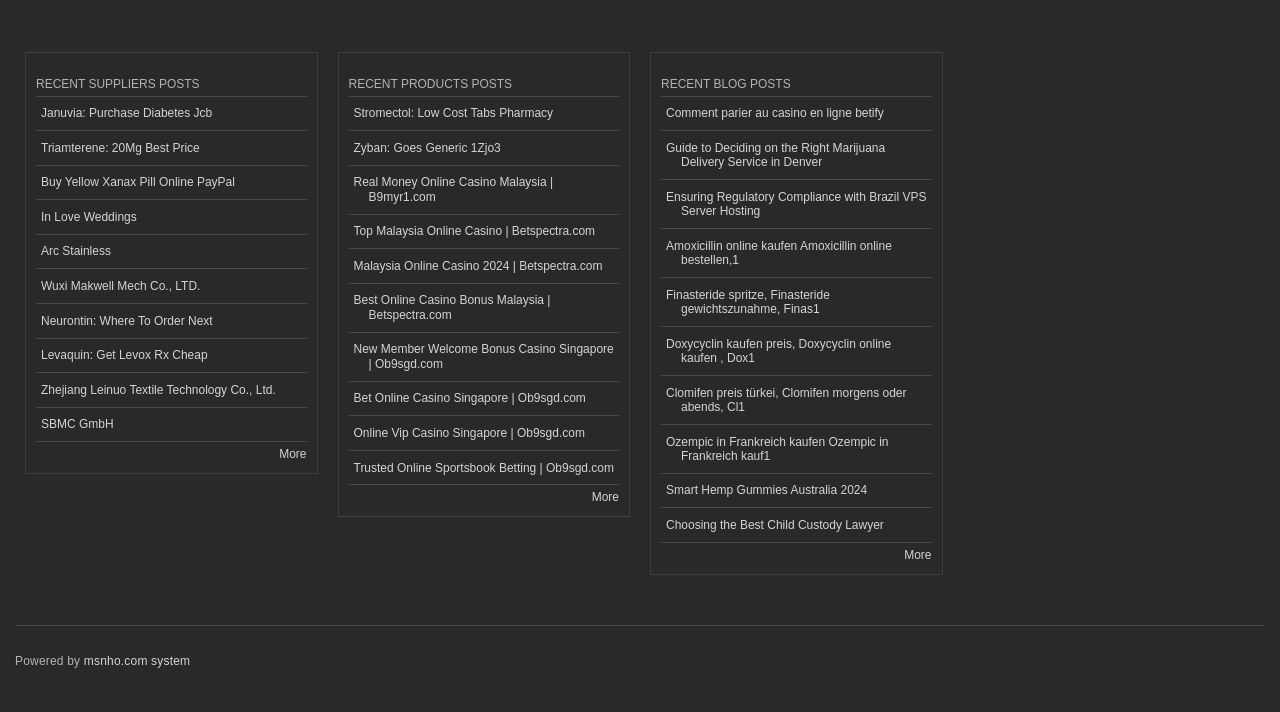Locate the bounding box coordinates of the clickable element to fulfill the following instruction: "Check recent blog posts". Provide the coordinates as four float numbers between 0 and 1 in the format [left, top, right, bottom].

[0.516, 0.105, 0.728, 0.136]